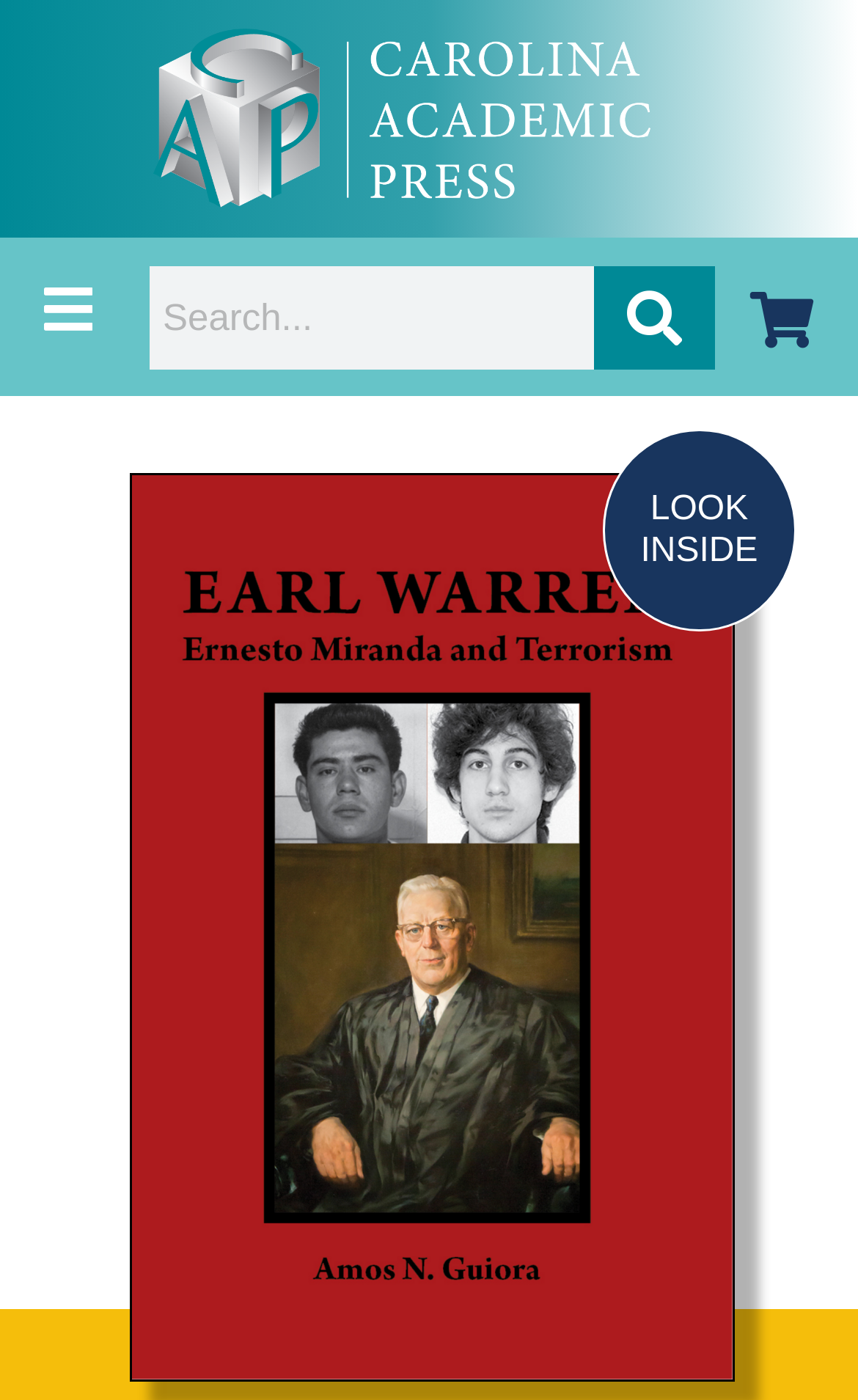What is the function of the button next to the search box?
Using the image as a reference, give a one-word or short phrase answer.

Search